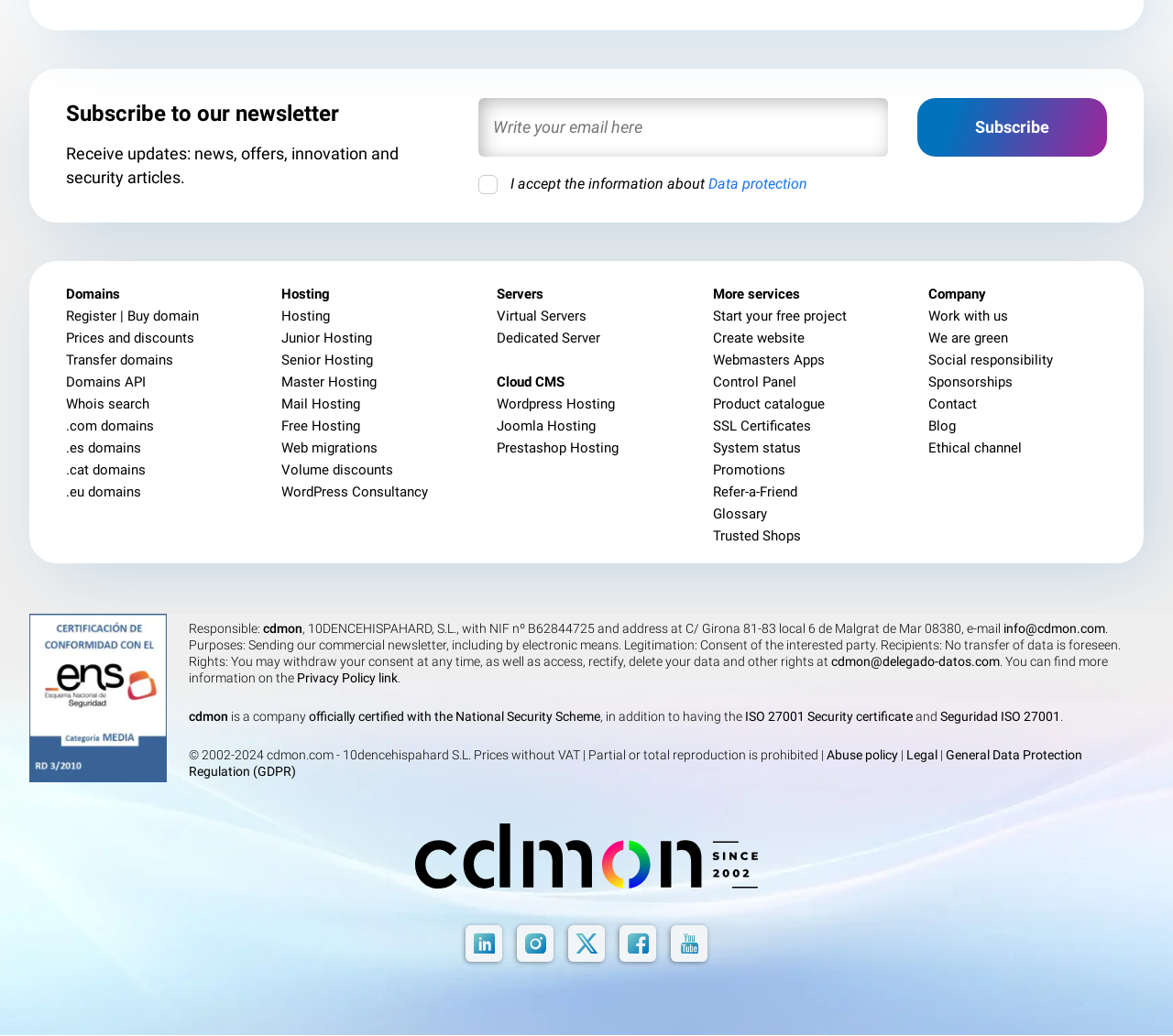What is the purpose of the newsletter?
Can you offer a detailed and complete answer to this question?

The purpose of the newsletter can be found in the text below the 'Subscribe to our newsletter' heading, which states 'Purposes: Sending our commercial newsletter, including by electronic means.'